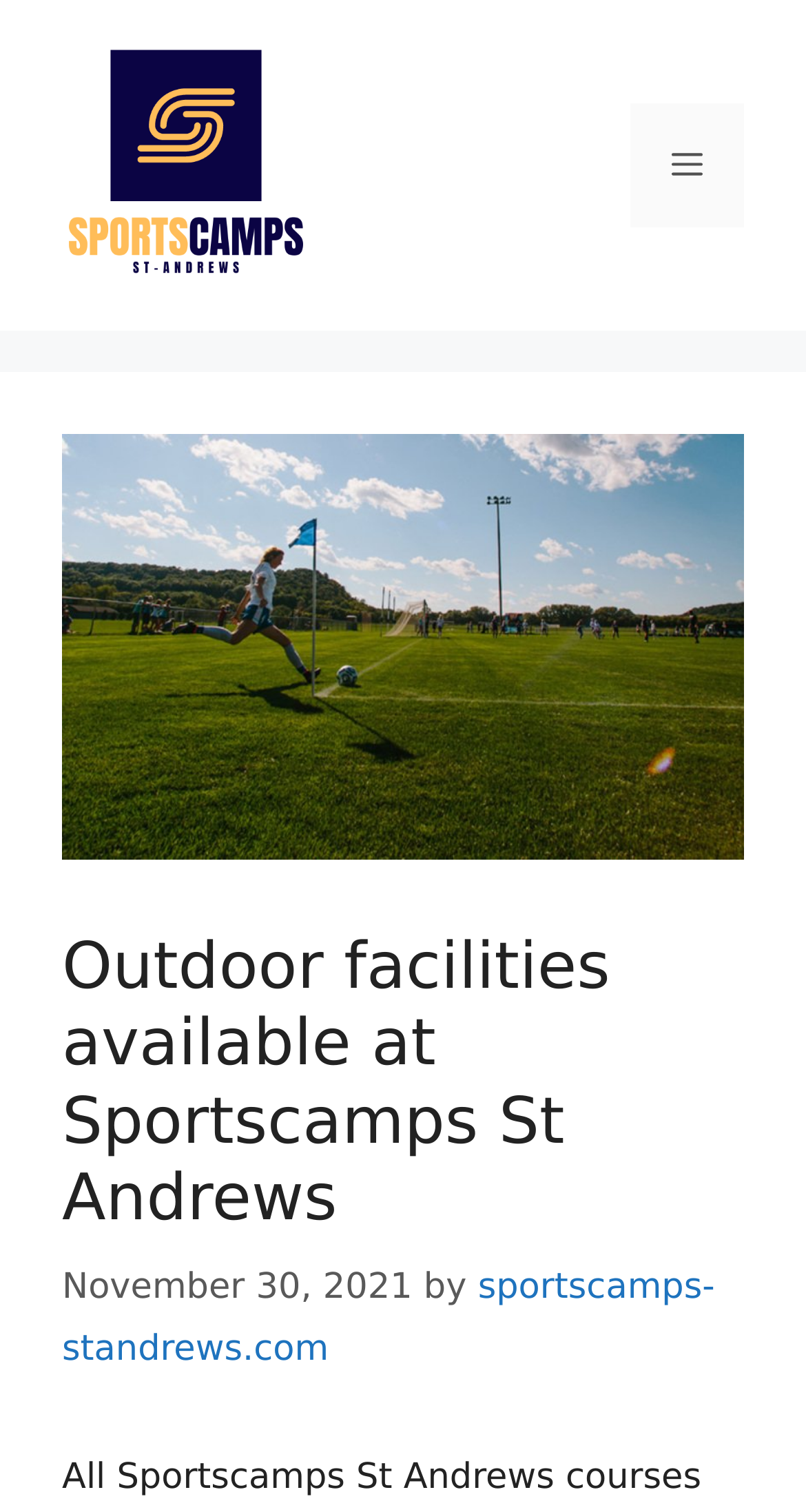Identify and extract the main heading from the webpage.

Outdoor facilities available at Sportscamps St Andrews